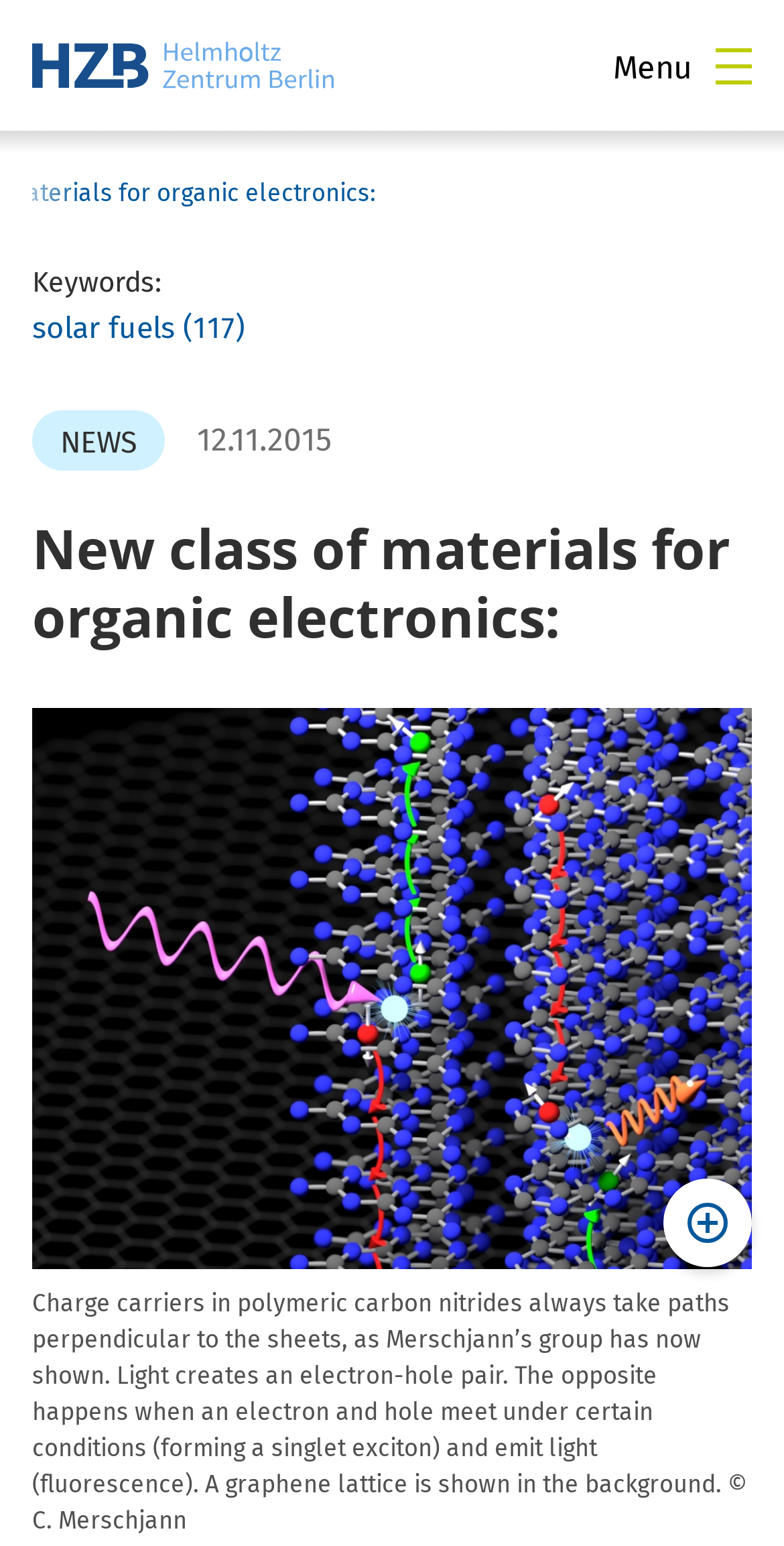Answer the question in one word or a short phrase:
What is shown in the background of the image?

graphene lattice